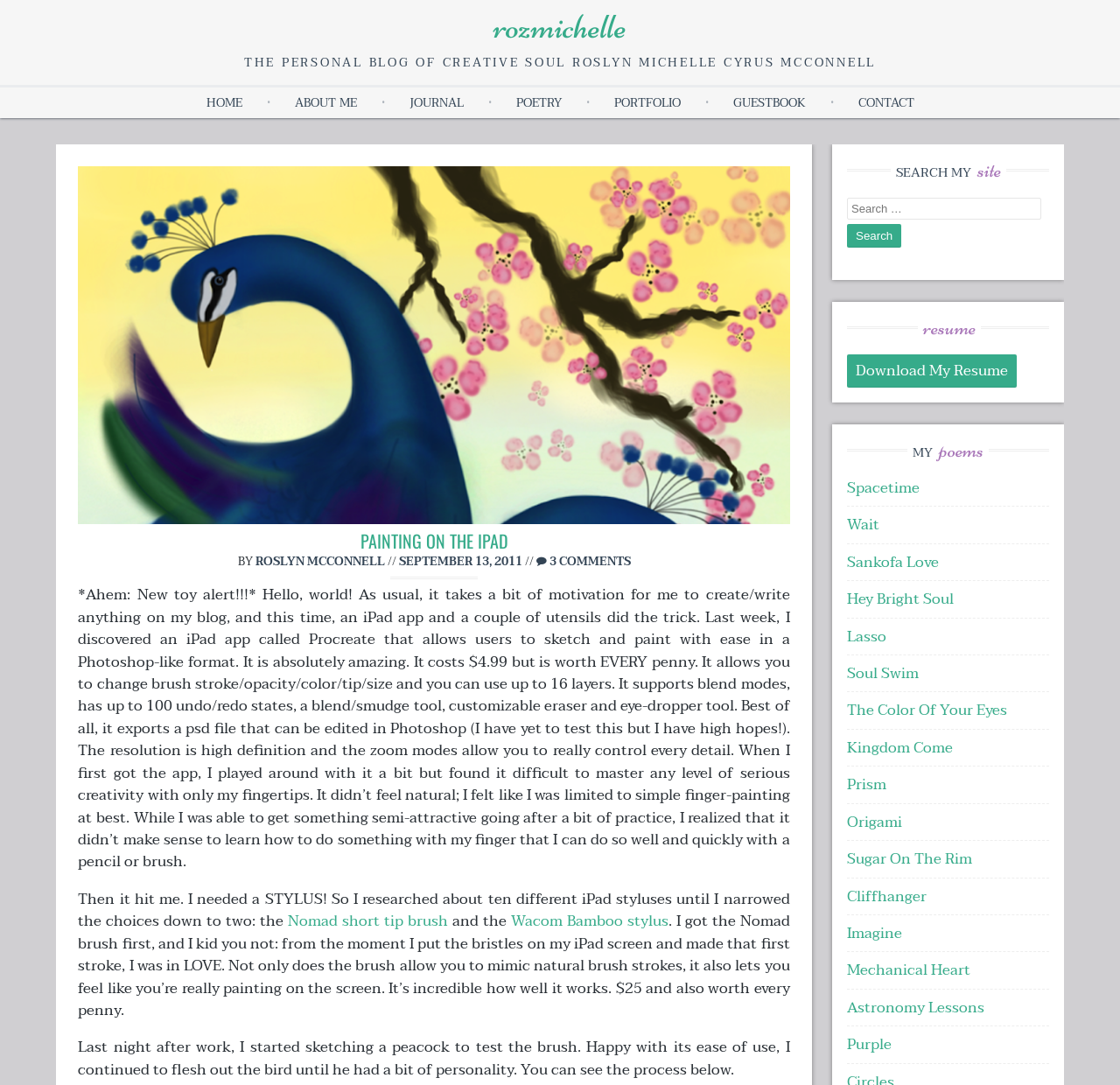Please respond to the question using a single word or phrase:
What is the app mentioned in the blog post?

Procreate